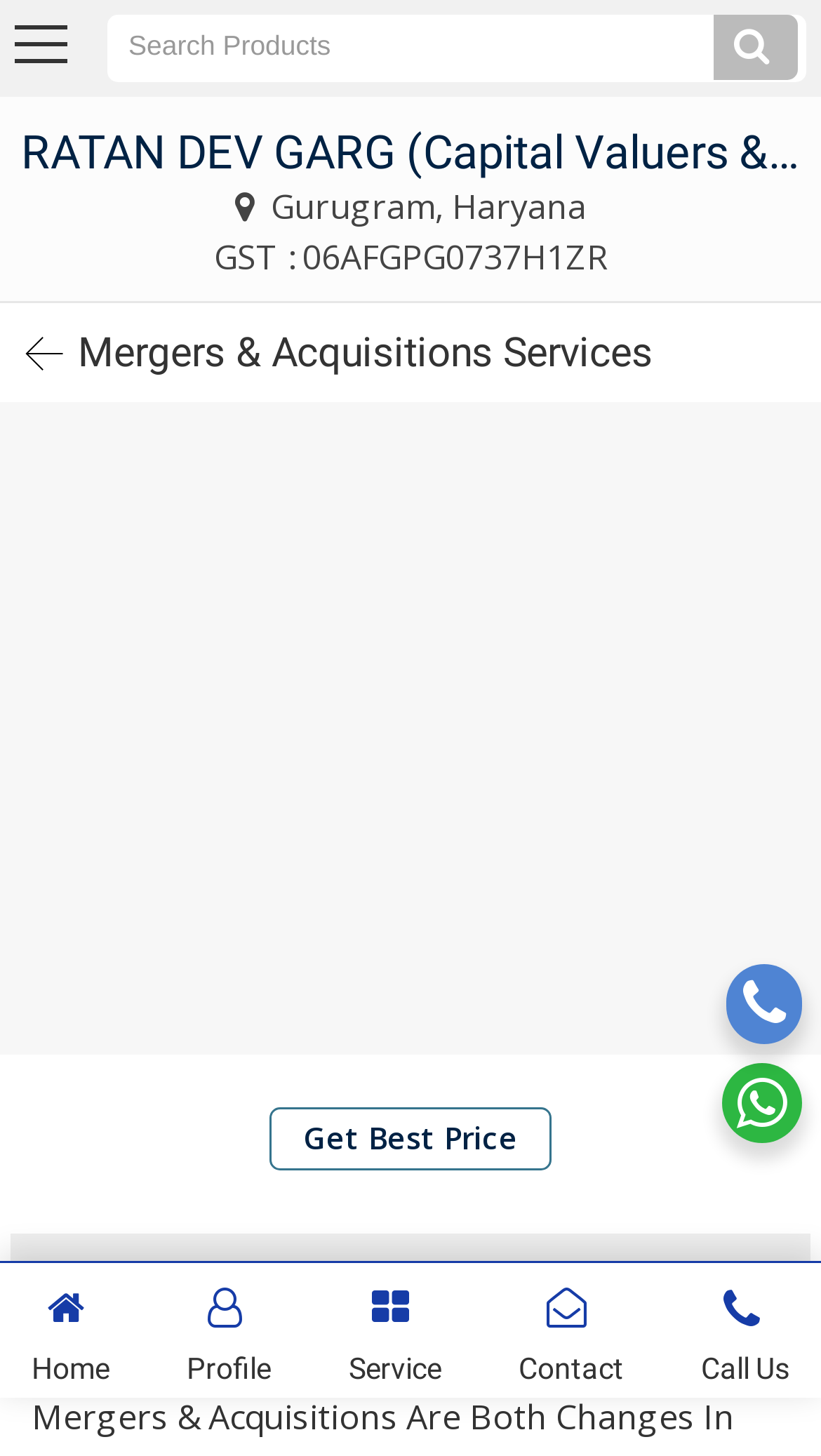Pinpoint the bounding box coordinates of the element that must be clicked to accomplish the following instruction: "View Profile". The coordinates should be in the format of four float numbers between 0 and 1, i.e., [left, top, right, bottom].

[0.228, 0.883, 0.33, 0.951]